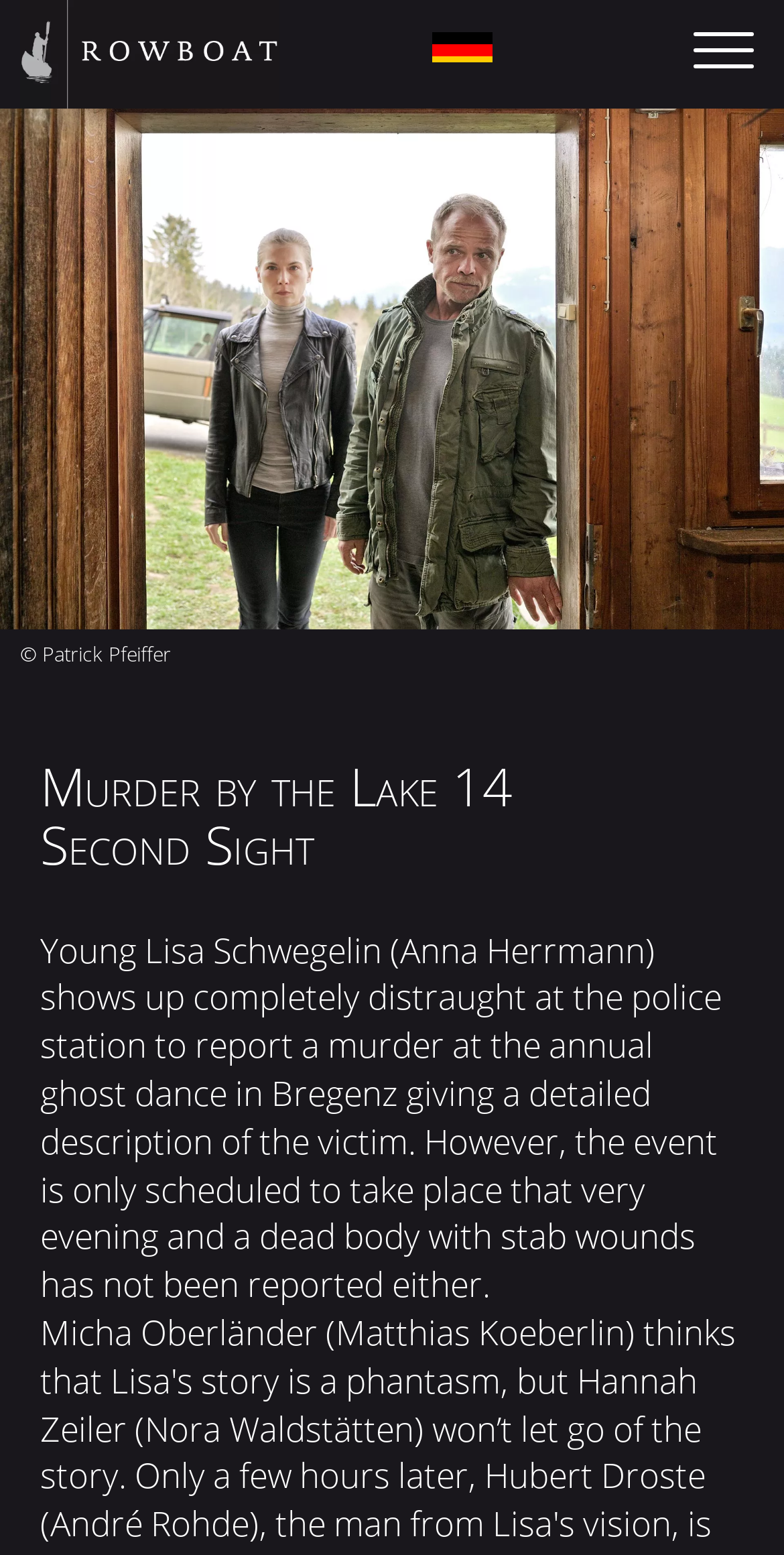Generate a detailed explanation of the webpage's features and information.

The webpage is about "Second Sight", a TV show or movie, specifically the episode "Murder by the Lake 14". At the top left corner, there is a figure with a link, possibly a logo or icon. Below it, there is a link to switch the language to German. 

The main content starts with a figure that spans the entire width of the page, containing a copyright notice "© Patrick Pfeiffer" at the top left corner. 

The title "Murder by the Lake 14 Second Sight" is prominently displayed in a heading, followed by a detailed description of the episode's plot. The text describes a scene where a character, Lisa Schwegelin, reports a murder at a police station, but the event has not occurred yet. 

To the right of the text, there is an image, likely a screenshot or promotional image from the episode.